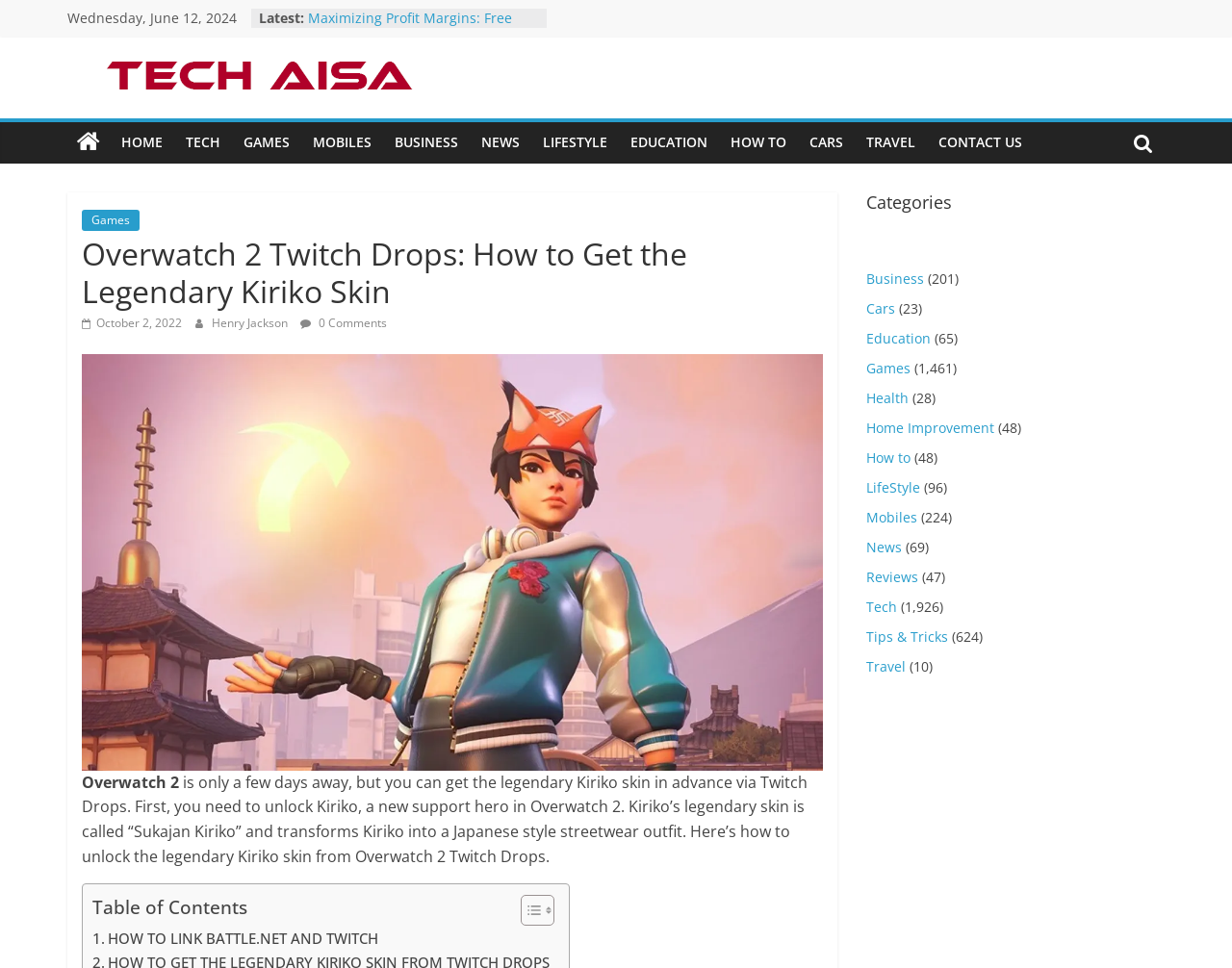Please give the bounding box coordinates of the area that should be clicked to fulfill the following instruction: "Read the article about 'Maximizing Profit Margins: Free Tactics Every Business Owner Should Know'". The coordinates should be in the format of four float numbers from 0 to 1, i.e., [left, top, right, bottom].

[0.25, 0.03, 0.416, 0.089]